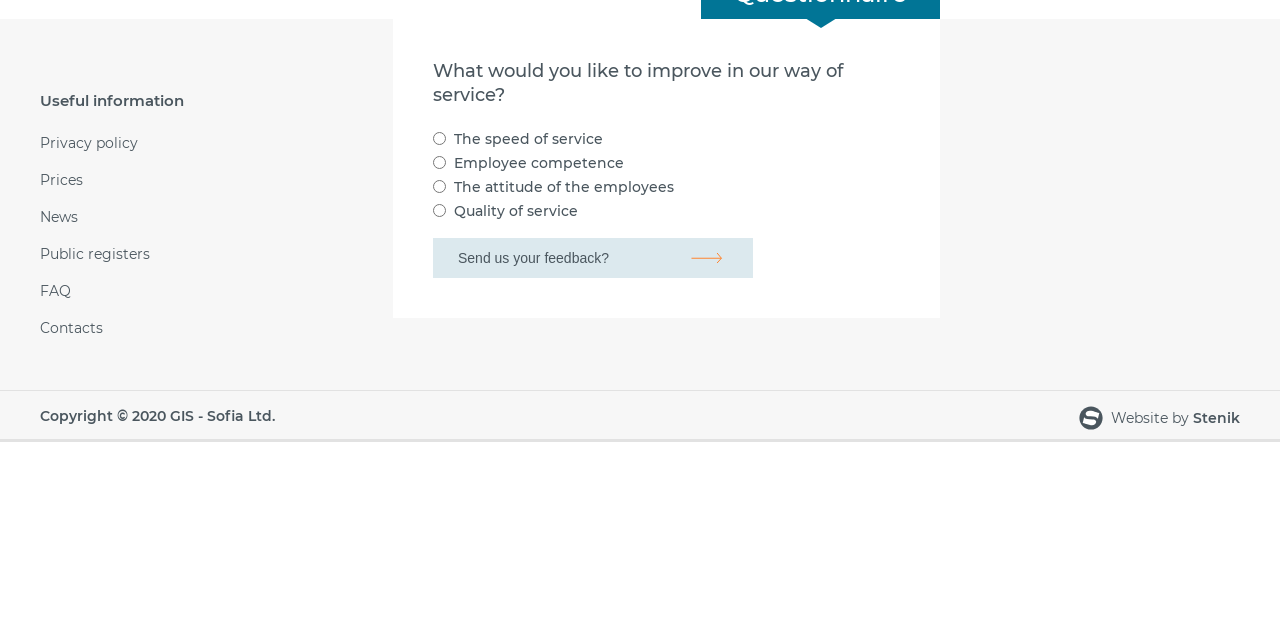Given the element description Privacy policy, specify the bounding box coordinates of the corresponding UI element in the format (top-left x, top-left y, bottom-right x, bottom-right y). All values must be between 0 and 1.

[0.031, 0.211, 0.108, 0.238]